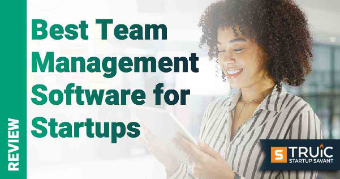Paint a vivid picture with your description of the image.

The image features a woman with curly hair, smiling as she works on a tablet, embodying a productive and engaged team environment. The background is softly blurred to emphasize her focus on the tablet. Accompanying the image is the text "Best Team Management Software for Startups," suggesting a focus on tools and resources that can enhance team collaboration and efficiency in startup settings. This visually reinforces the theme of effective leadership and management resources for entrepreneurs, appealing to those looking to optimize their operations and build a strong foundation for their startups.